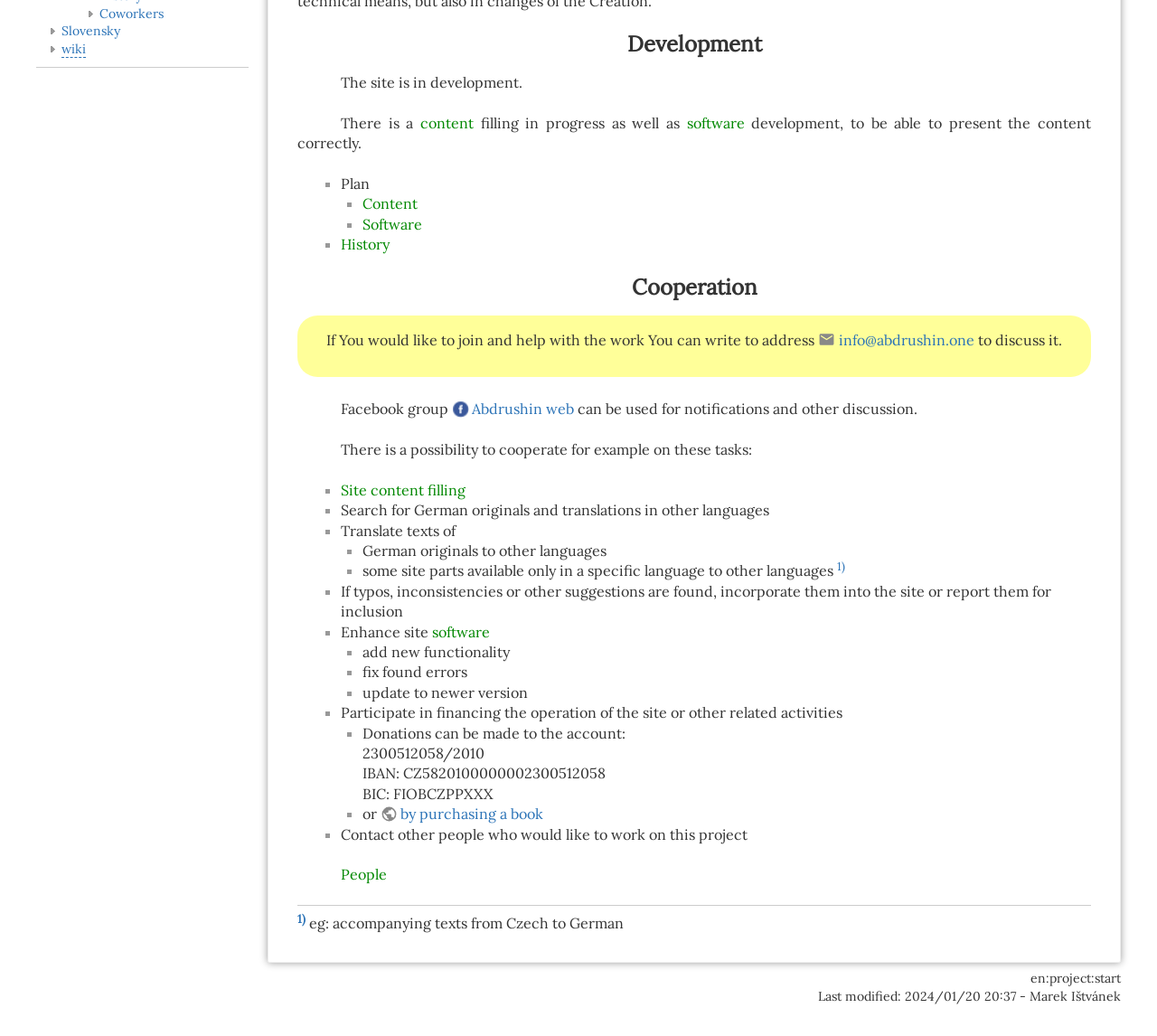For the following element description, predict the bounding box coordinates in the format (top-left x, top-left y, bottom-right x, bottom-right y). All values should be floating point numbers between 0 and 1. Description: People

[0.295, 0.835, 0.334, 0.853]